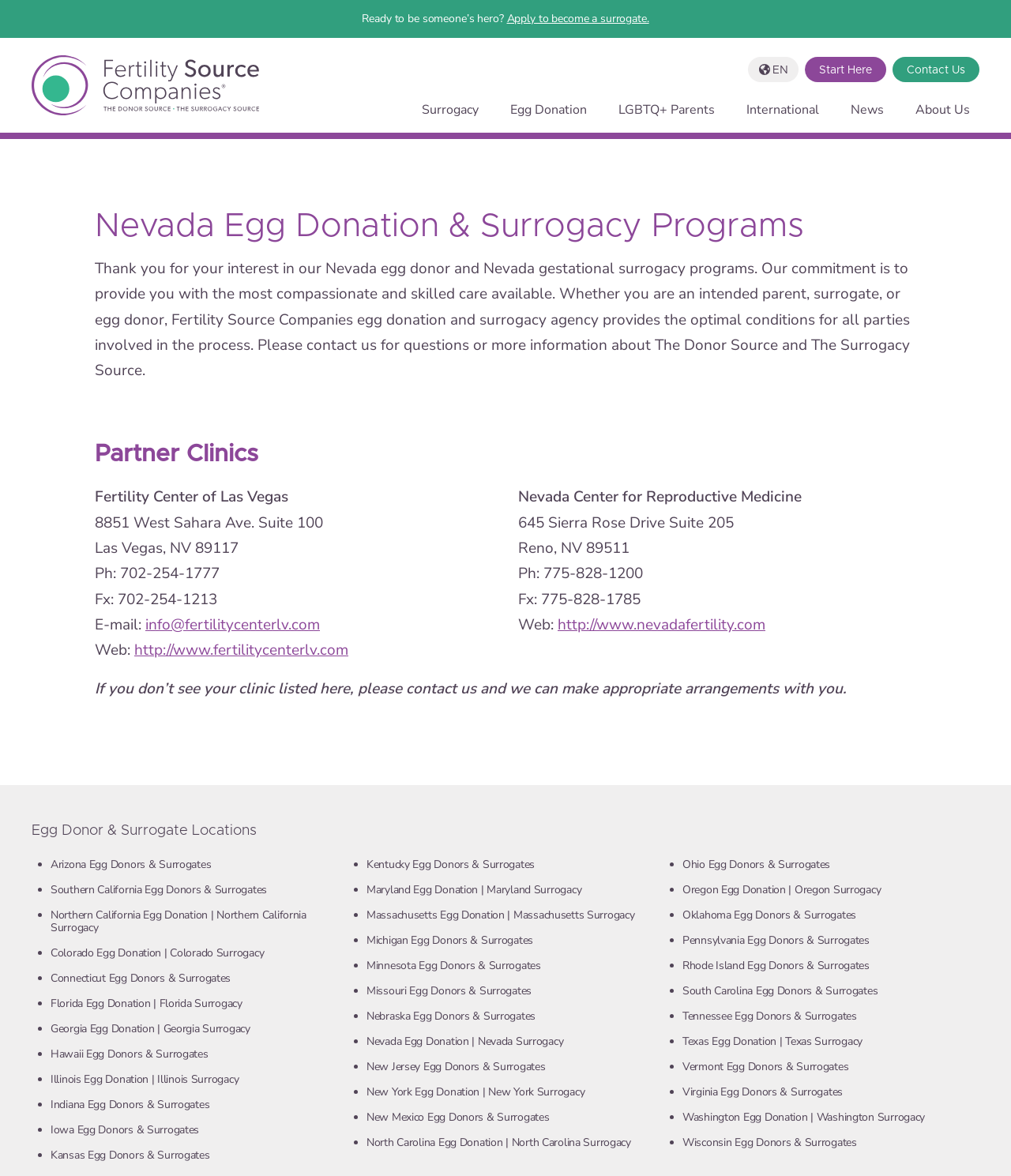Kindly determine the bounding box coordinates for the clickable area to achieve the given instruction: "Contact Us".

[0.883, 0.048, 0.969, 0.07]